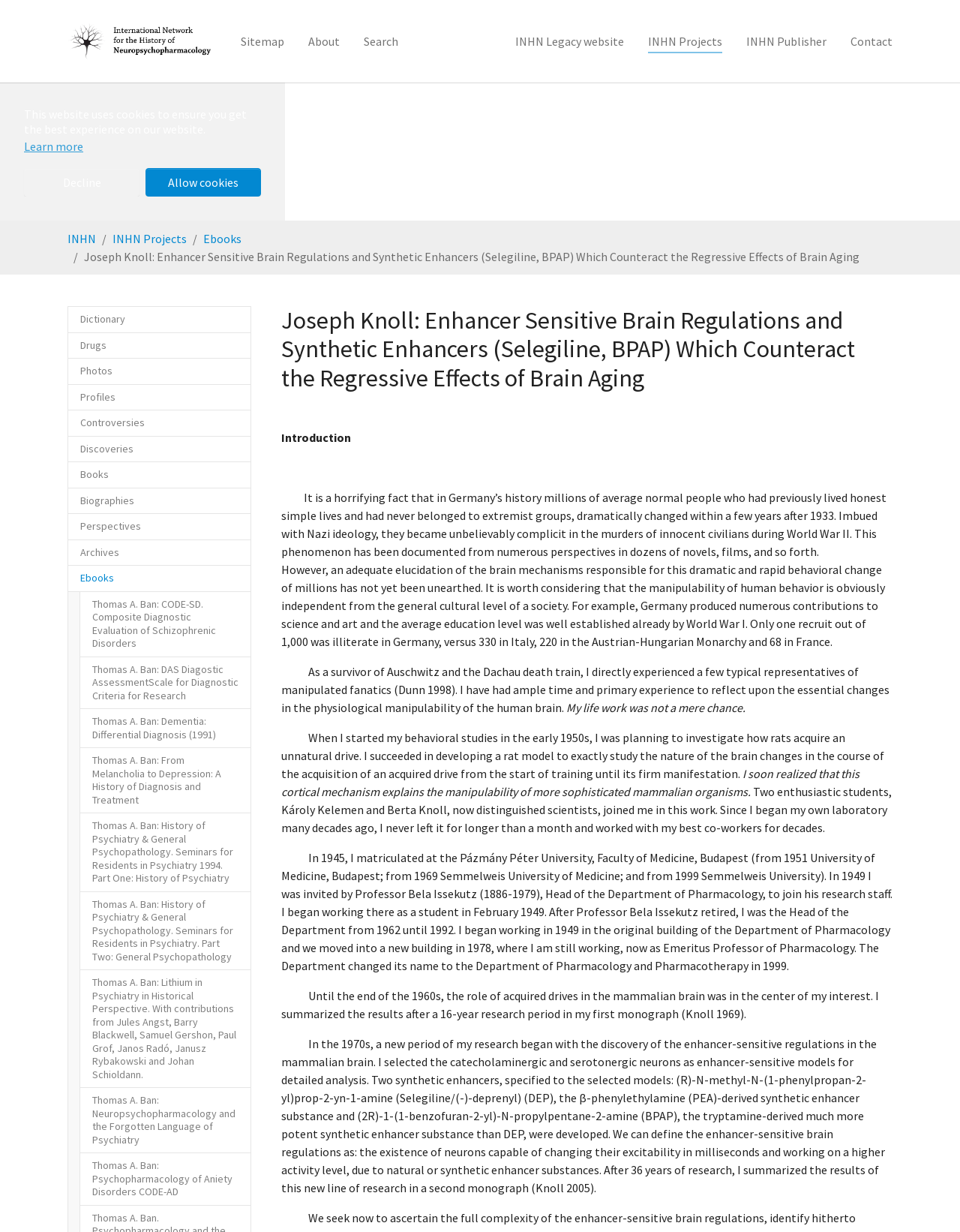Could you find the bounding box coordinates of the clickable area to complete this instruction: "go to Sitemap"?

[0.238, 0.021, 0.309, 0.046]